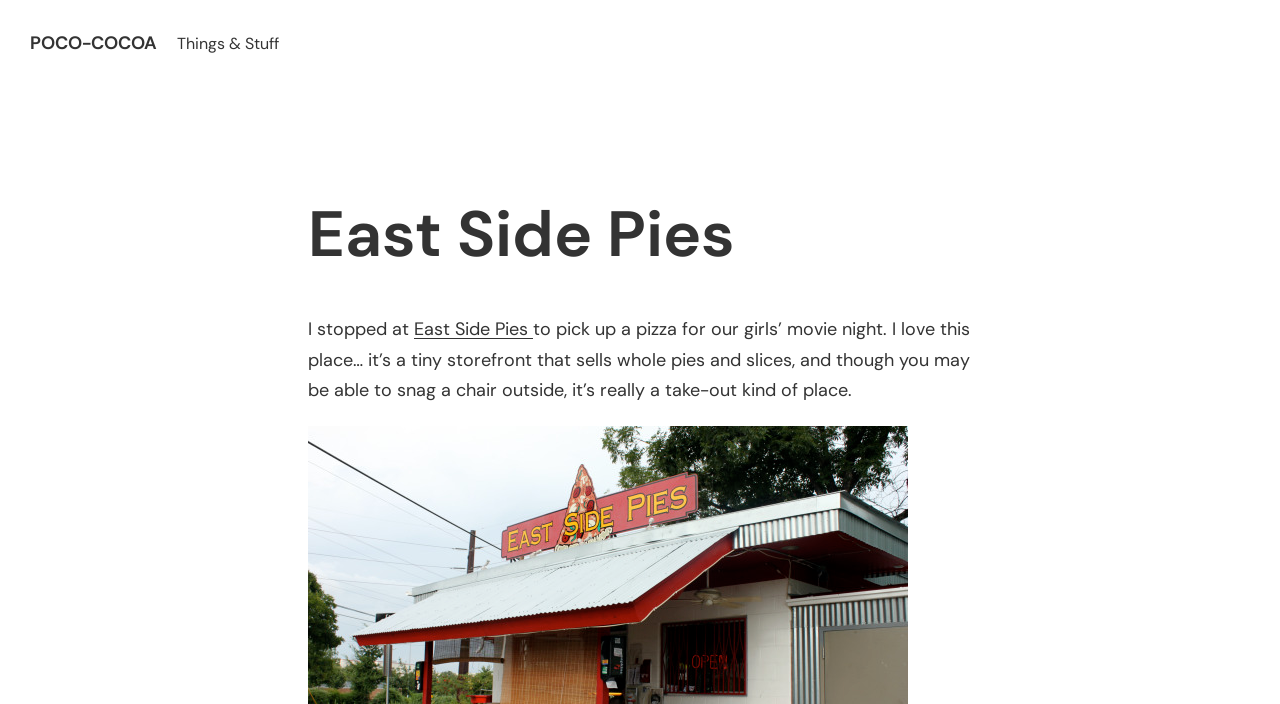Detail the various sections and features present on the webpage.

The webpage is about East Side Pies, specifically their Poco-Cocoa offering. At the top, there is a prominent heading "POCO-COCOA" which is also a clickable link. To the right of this heading, there is a secondary text "Things & Stuff". Below these elements, there is a larger heading "East Side Pies" that spans most of the width of the page. Underneath this heading, there is a paragraph of text that describes a personal experience of visiting East Side Pies to pick up a pizza for a movie night. The text mentions that the store is small and primarily offers take-out services. There is also a link to "East Side Pies" within this paragraph.